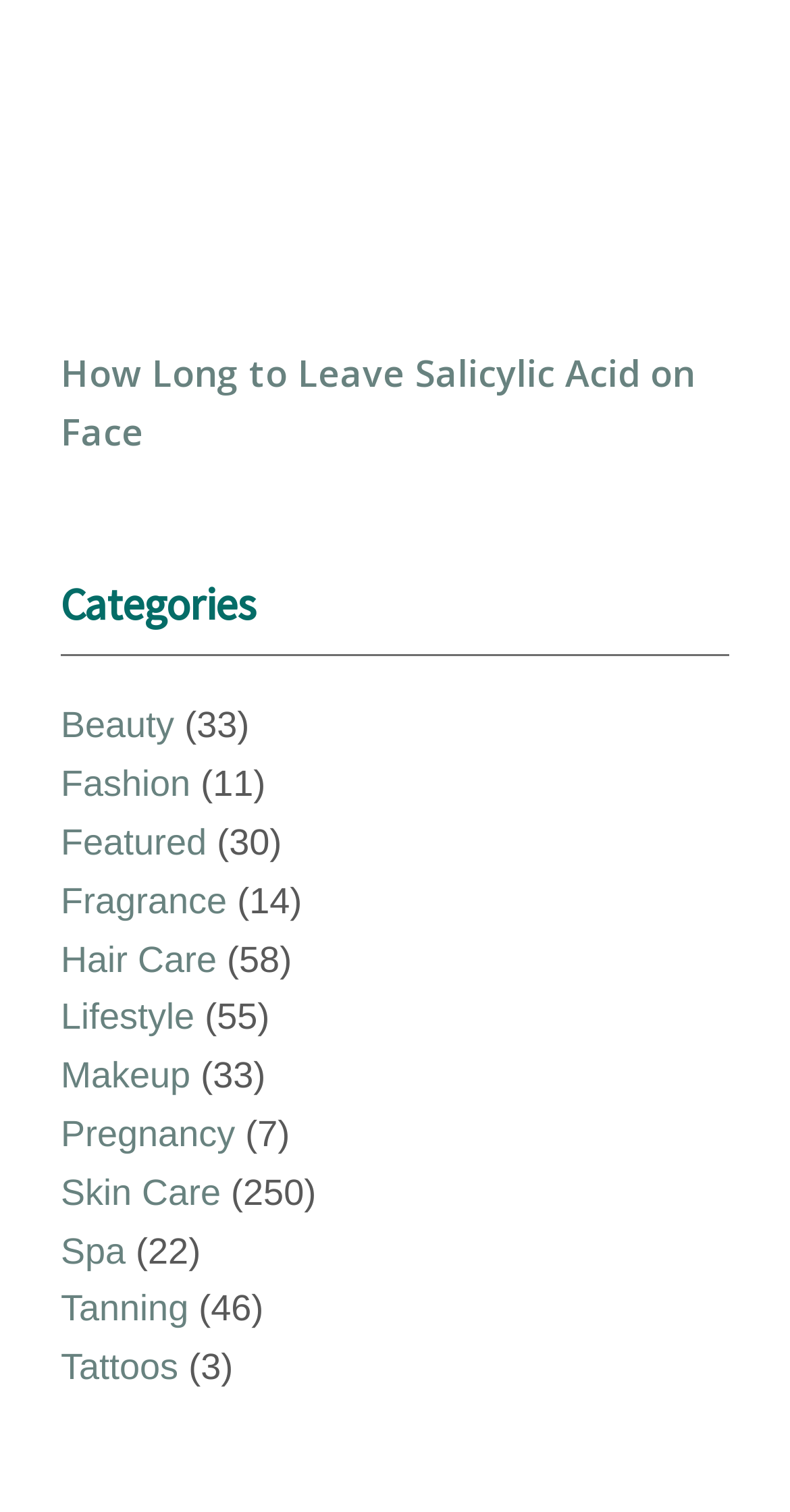Find the UI element described as: "Tattoos" and predict its bounding box coordinates. Ensure the coordinates are four float numbers between 0 and 1, [left, top, right, bottom].

[0.077, 0.891, 0.226, 0.918]